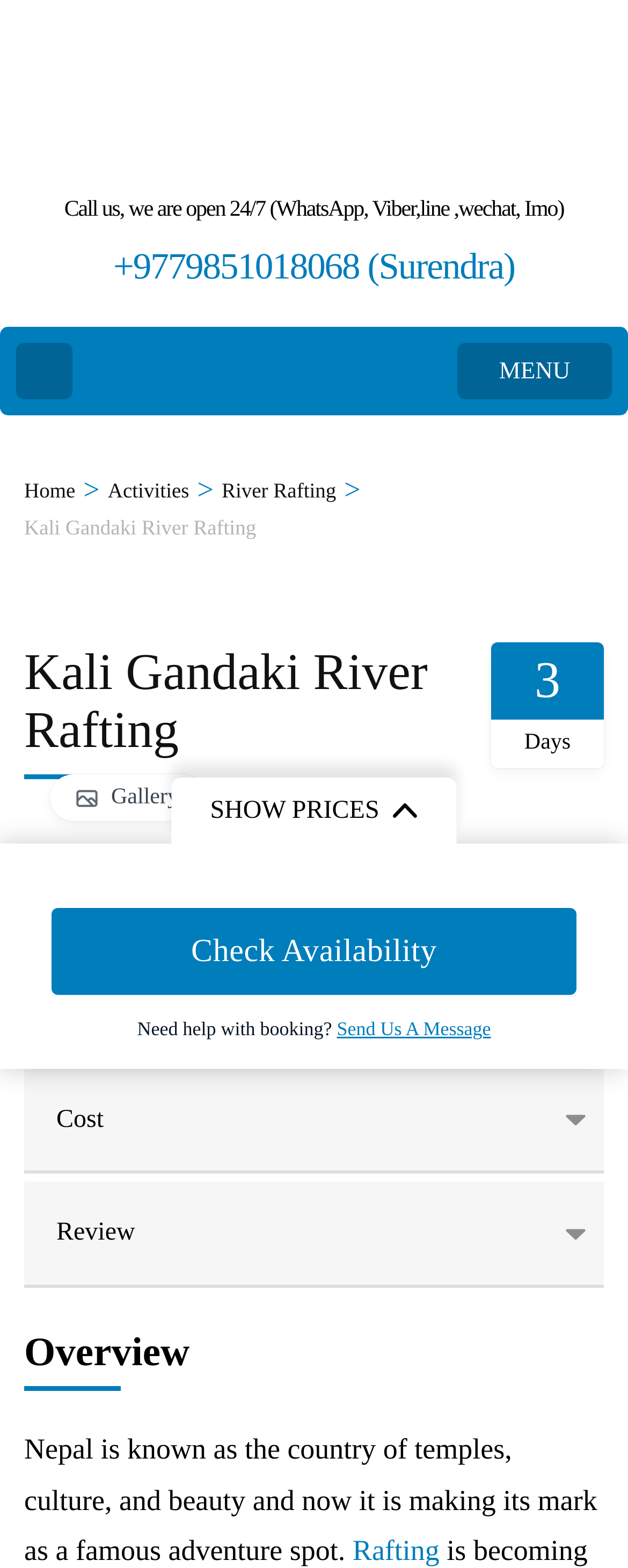What is the cost of the Kali Gandaki River Rafting activity?
From the details in the image, answer the question comprehensively.

I found the cost by looking at the static text element with the text '$350' which is located below the 'SHOW PRICES' button. This text is preceded by the 'From' text, indicating that it is the cost of the activity.